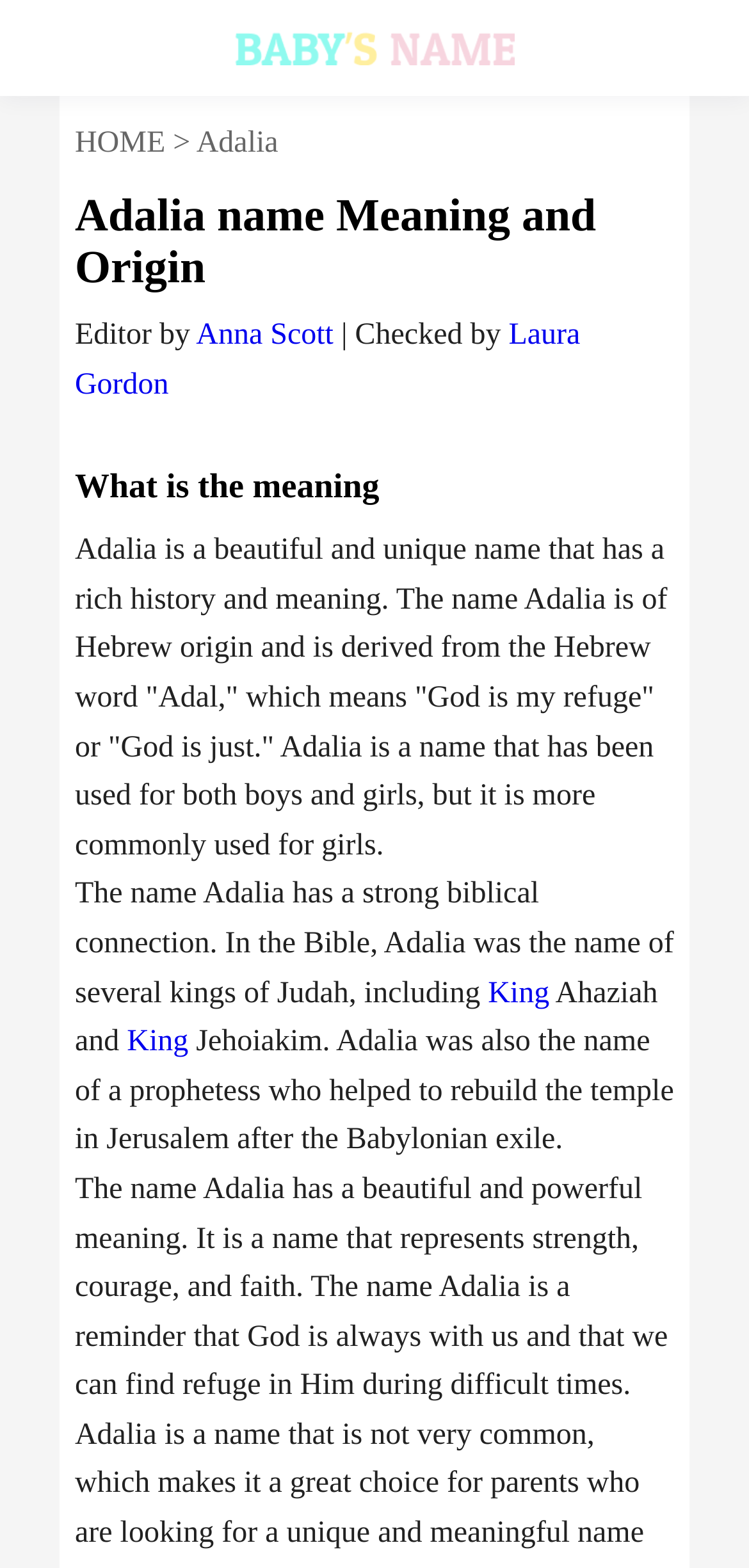Identify and extract the main heading from the webpage.

Adalia name Meaning and Origin